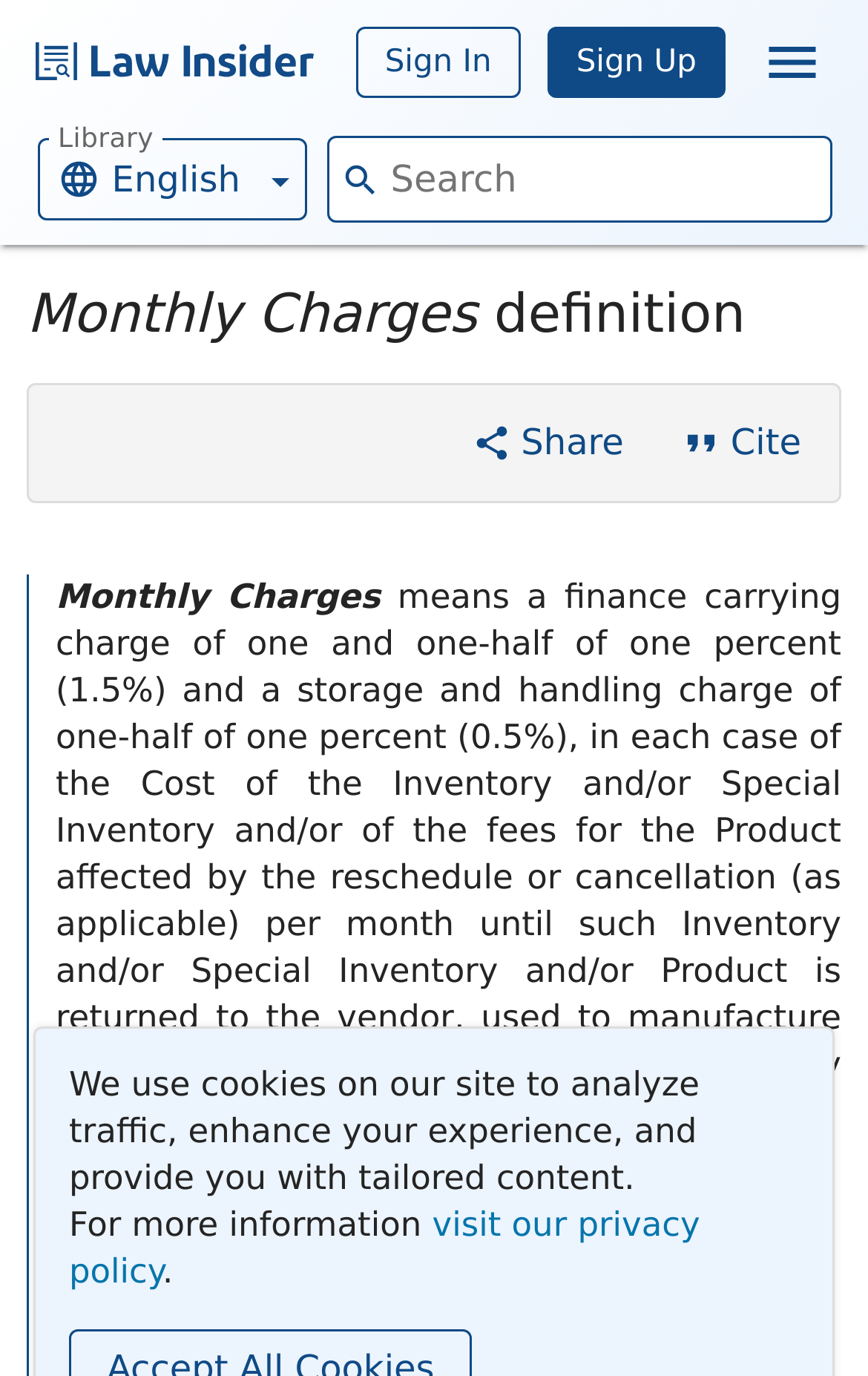How many tooltips are available on the webpage?
Using the visual information, answer the question in a single word or phrase.

4